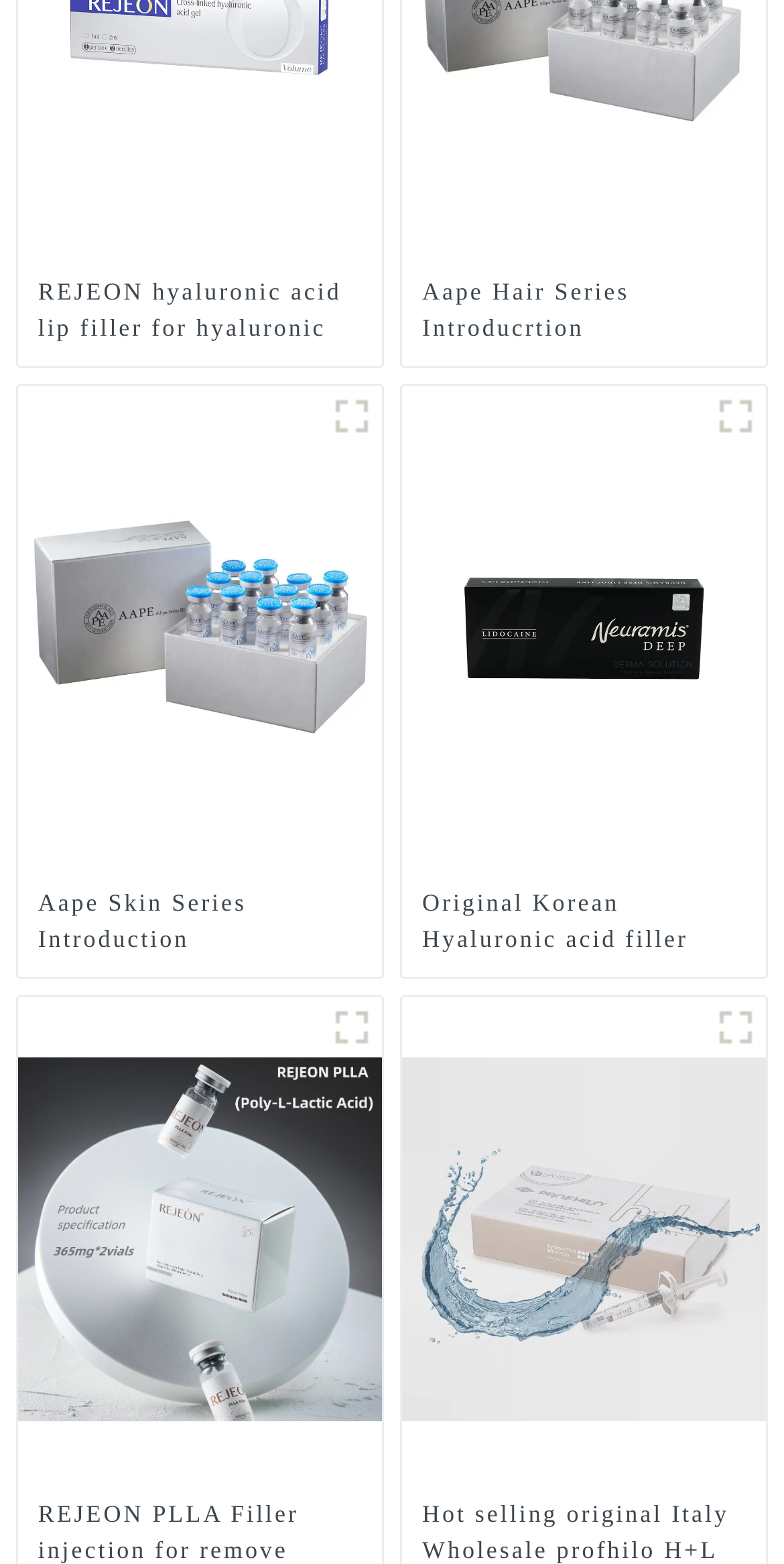Using the description "title="Aape Skin Series Introduction"", locate and provide the bounding box of the UI element.

[0.023, 0.391, 0.487, 0.409]